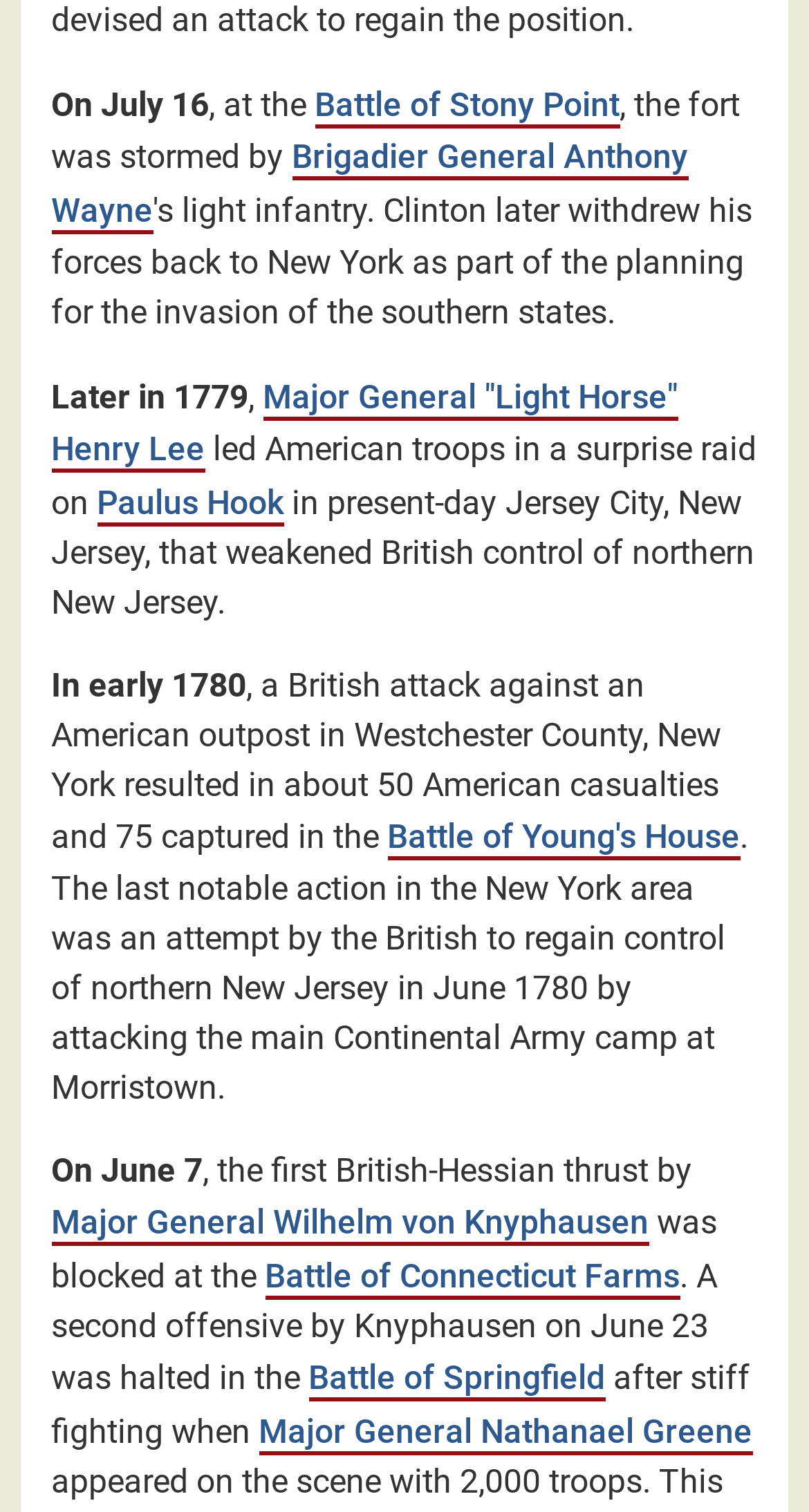Please identify the bounding box coordinates of the element that needs to be clicked to perform the following instruction: "Learn about the Battle of Young's House".

[0.479, 0.541, 0.915, 0.569]